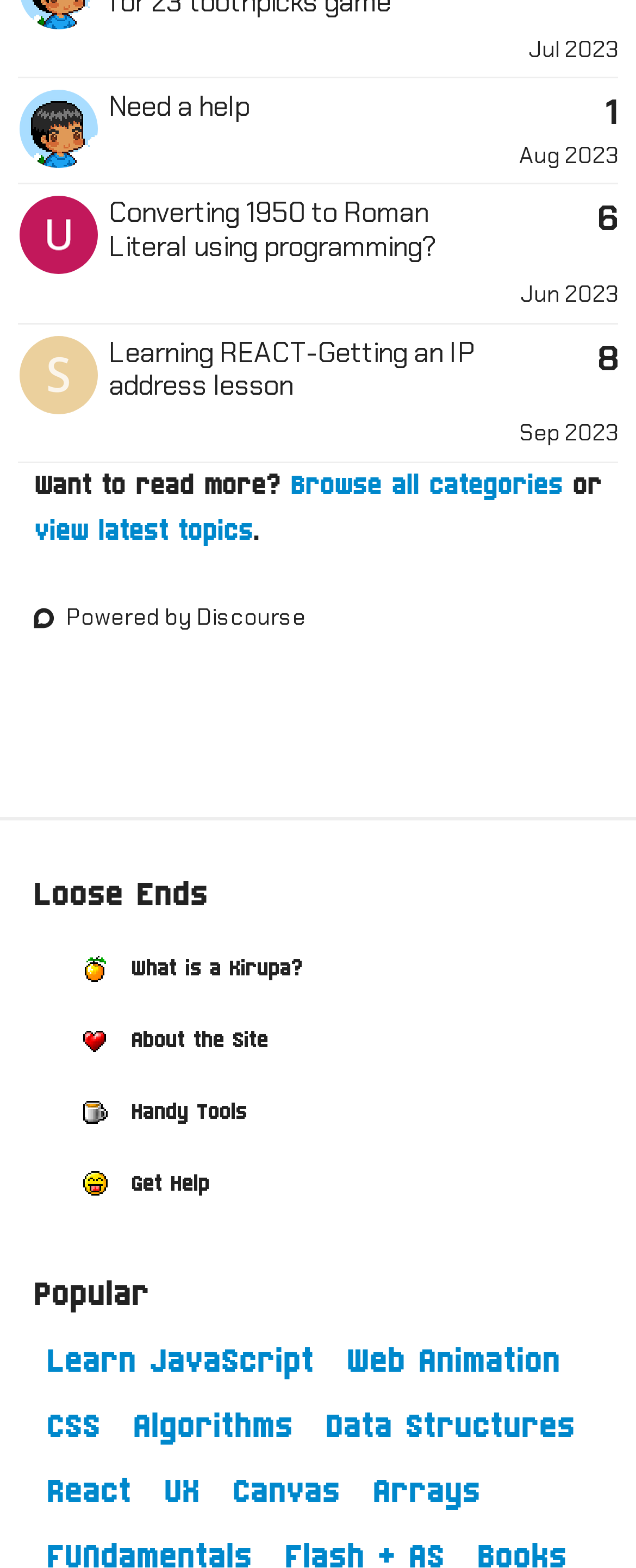Please identify the bounding box coordinates of the element that needs to be clicked to perform the following instruction: "View latest topics".

[0.053, 0.329, 0.397, 0.349]